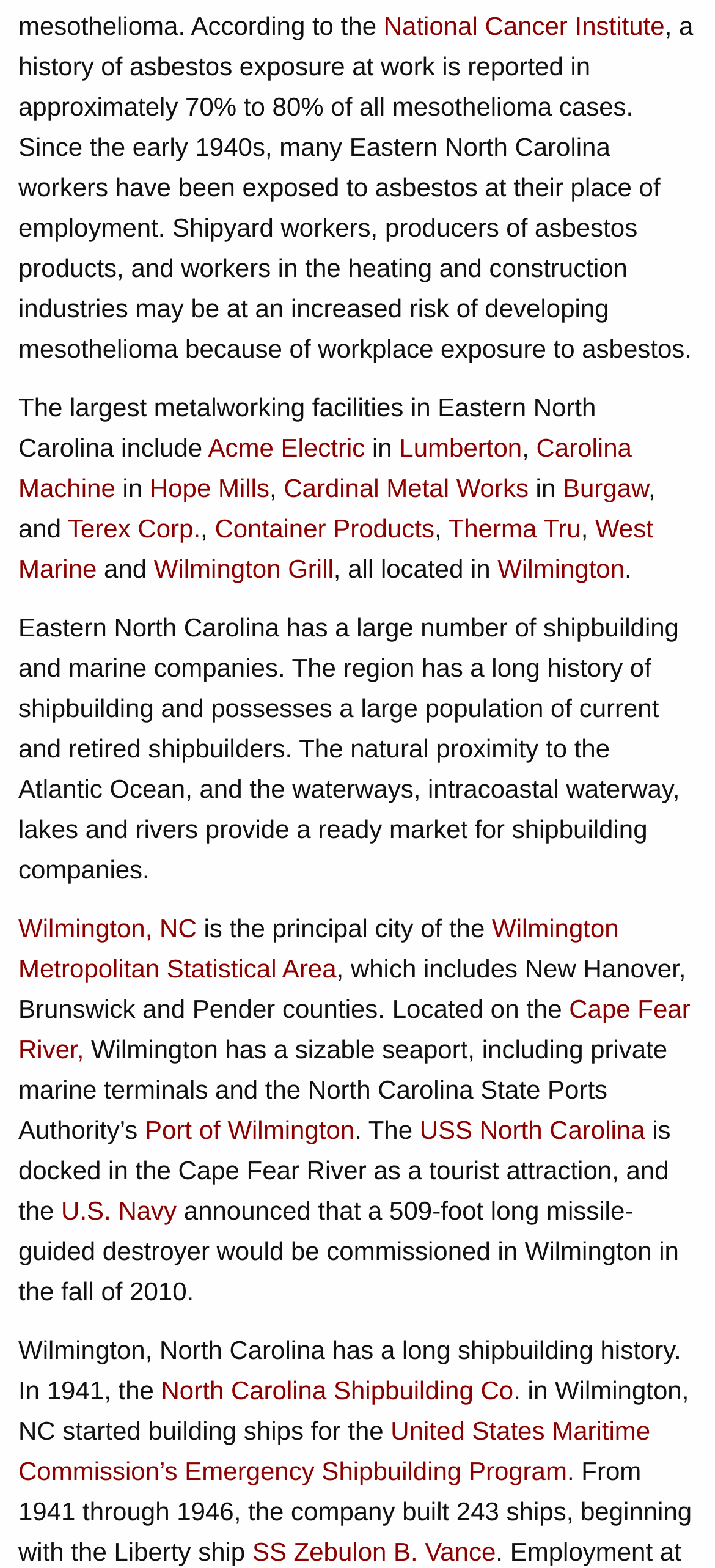Locate the bounding box coordinates of the element that needs to be clicked to carry out the instruction: "Read about the USS North Carolina". The coordinates should be given as four float numbers ranging from 0 to 1, i.e., [left, top, right, bottom].

[0.587, 0.711, 0.902, 0.73]